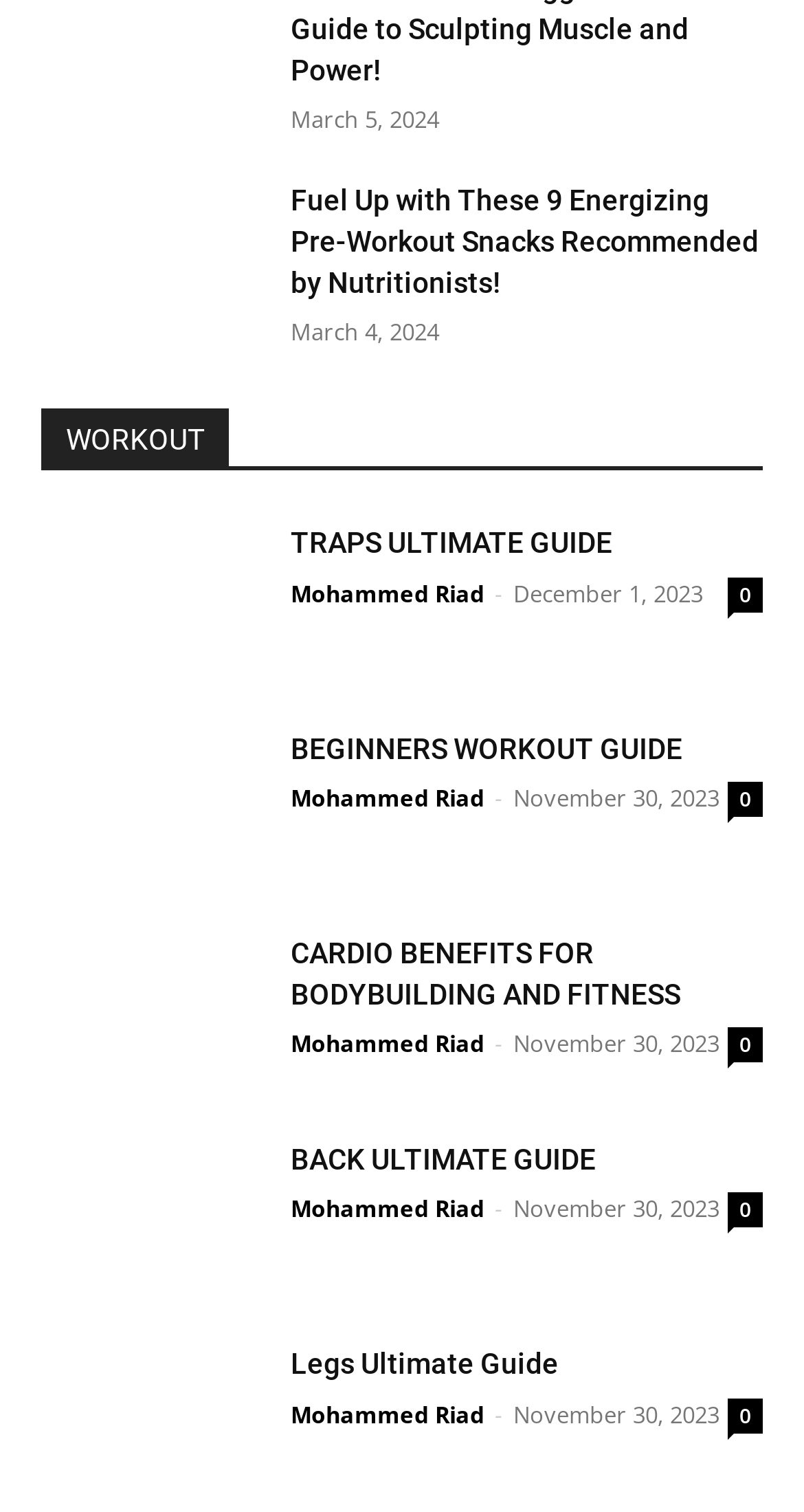Who is the author of the latest article?
Please provide a single word or phrase as your answer based on the image.

Mohammed Riad